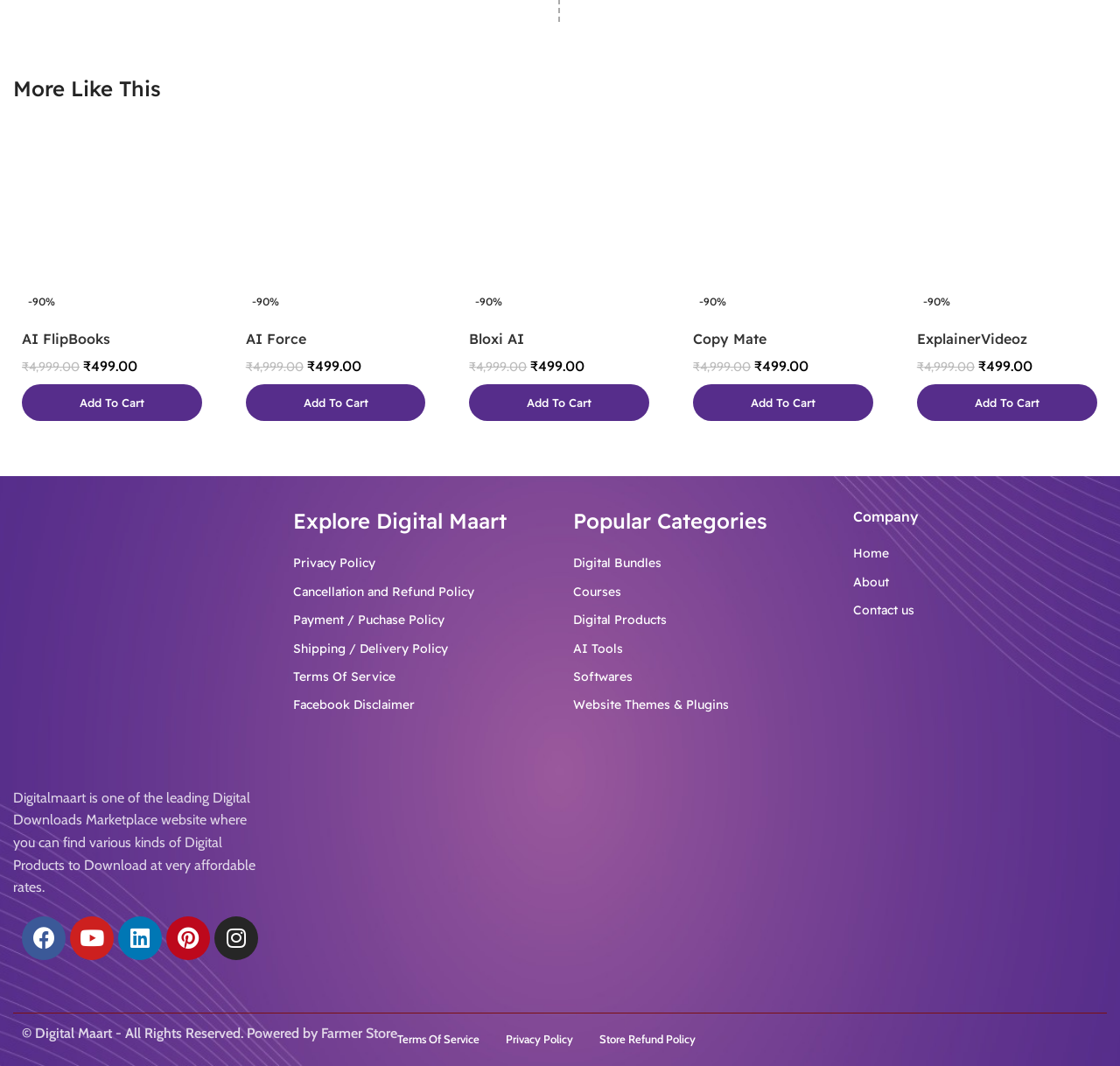Please specify the bounding box coordinates in the format (top-left x, top-left y, bottom-right x, bottom-right y), with values ranging from 0 to 1. Identify the bounding box for the UI component described as follows: title="caliber-point"

None